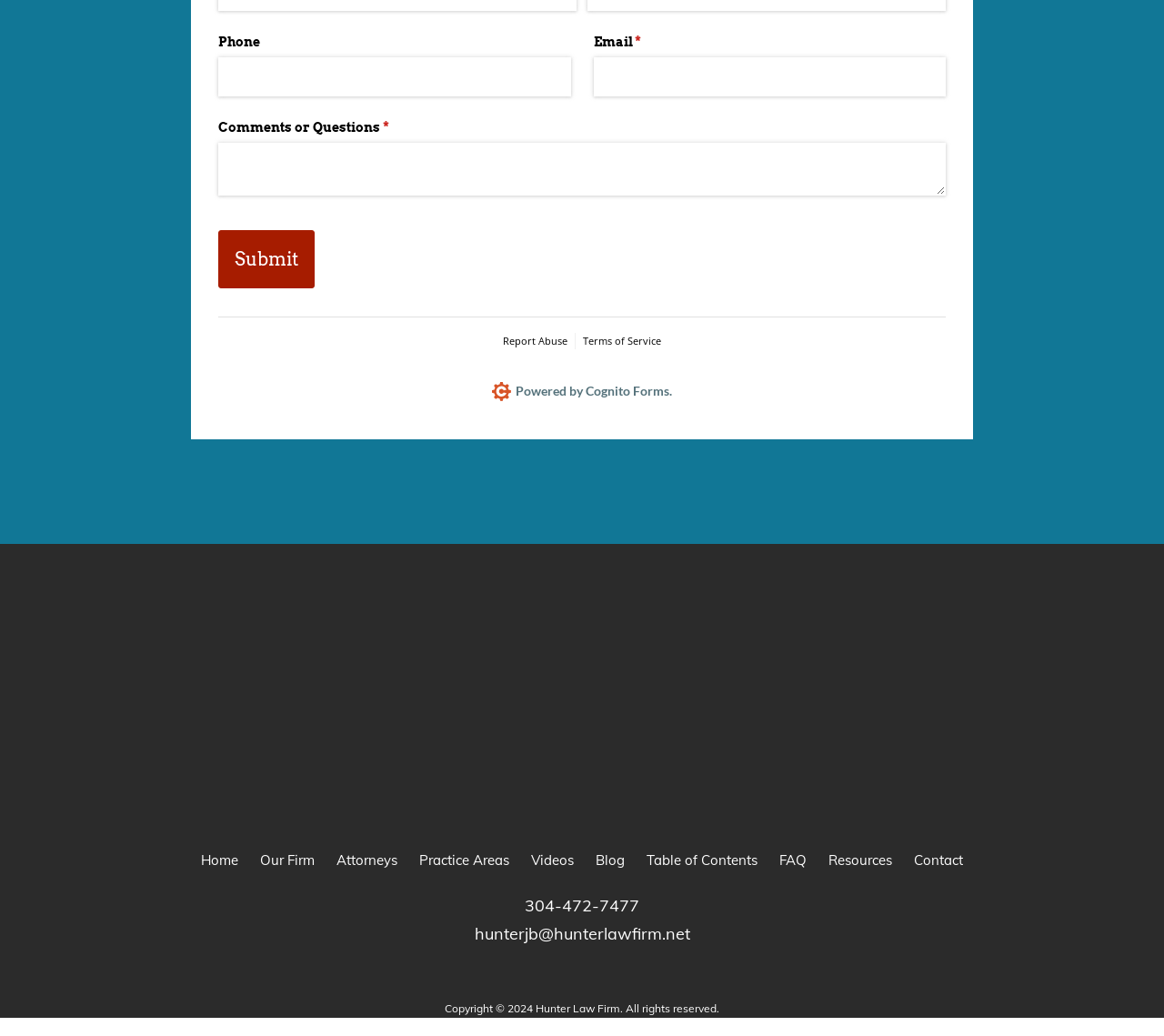Identify the bounding box for the UI element specified in this description: "Blog". The coordinates must be four float numbers between 0 and 1, formatted as [left, top, right, bottom].

[0.512, 0.823, 0.537, 0.838]